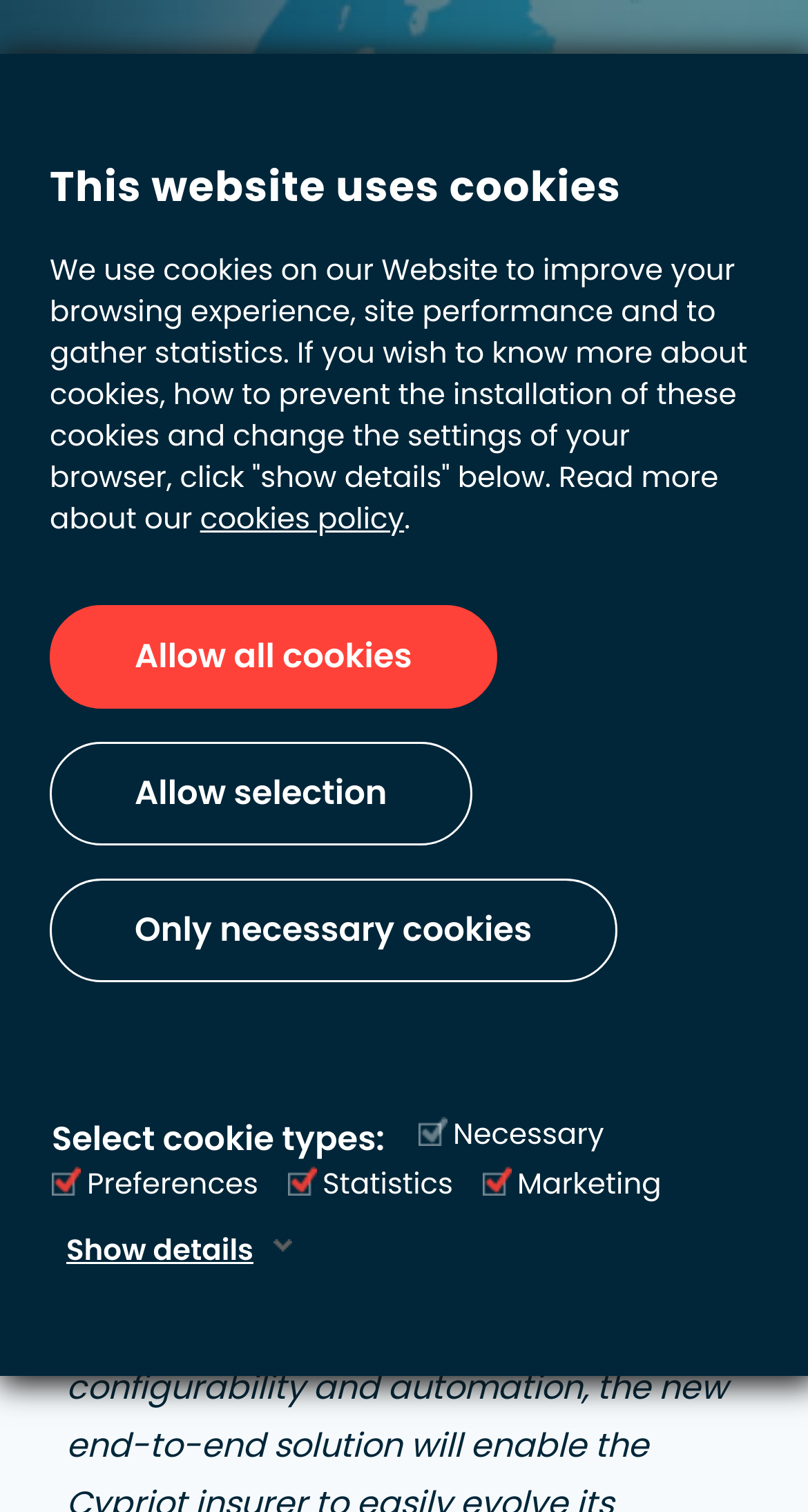Respond to the question with just a single word or phrase: 
What is the name of the life insurance company?

Hellenic Life